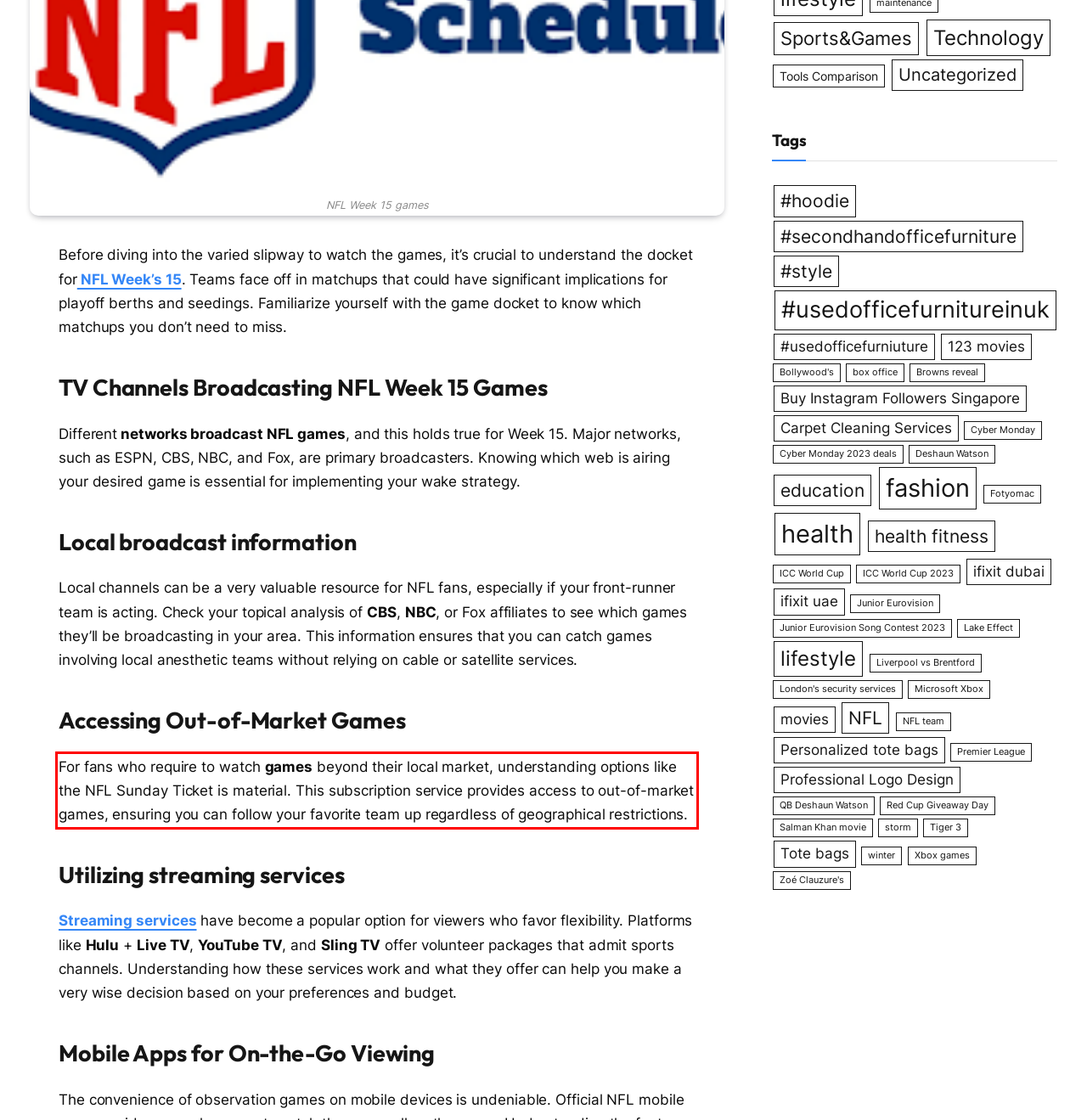Using the provided screenshot, read and generate the text content within the red-bordered area.

For fans who require to watch games beyond their local market, understanding options like the NFL Sunday Ticket is material. This subscription service provides access to out-of-market games, ensuring you can follow your favorite team up regardless of geographical restrictions.